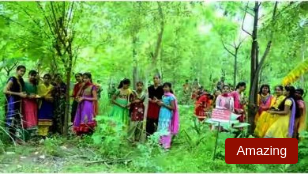Create a detailed narrative for the image.

The image showcases a vibrant scene set in a lush green environment, where a group of women dressed in colorful traditional attire stands among the trees. They appear to be actively participating in a community event related to the initiative of planting trees, emphasizing the importance of environmental conservation. In the backdrop, there are signs indicating the significance of the event, which aligns with the theme of celebrating the birth of girls through the planting of trees. This scene is part of the initiative in the village of Piplantri, where a cultural practice promotes environmental responsibility and gender equality. The caption "Amazing" underscores the inspiring nature of this community effort.